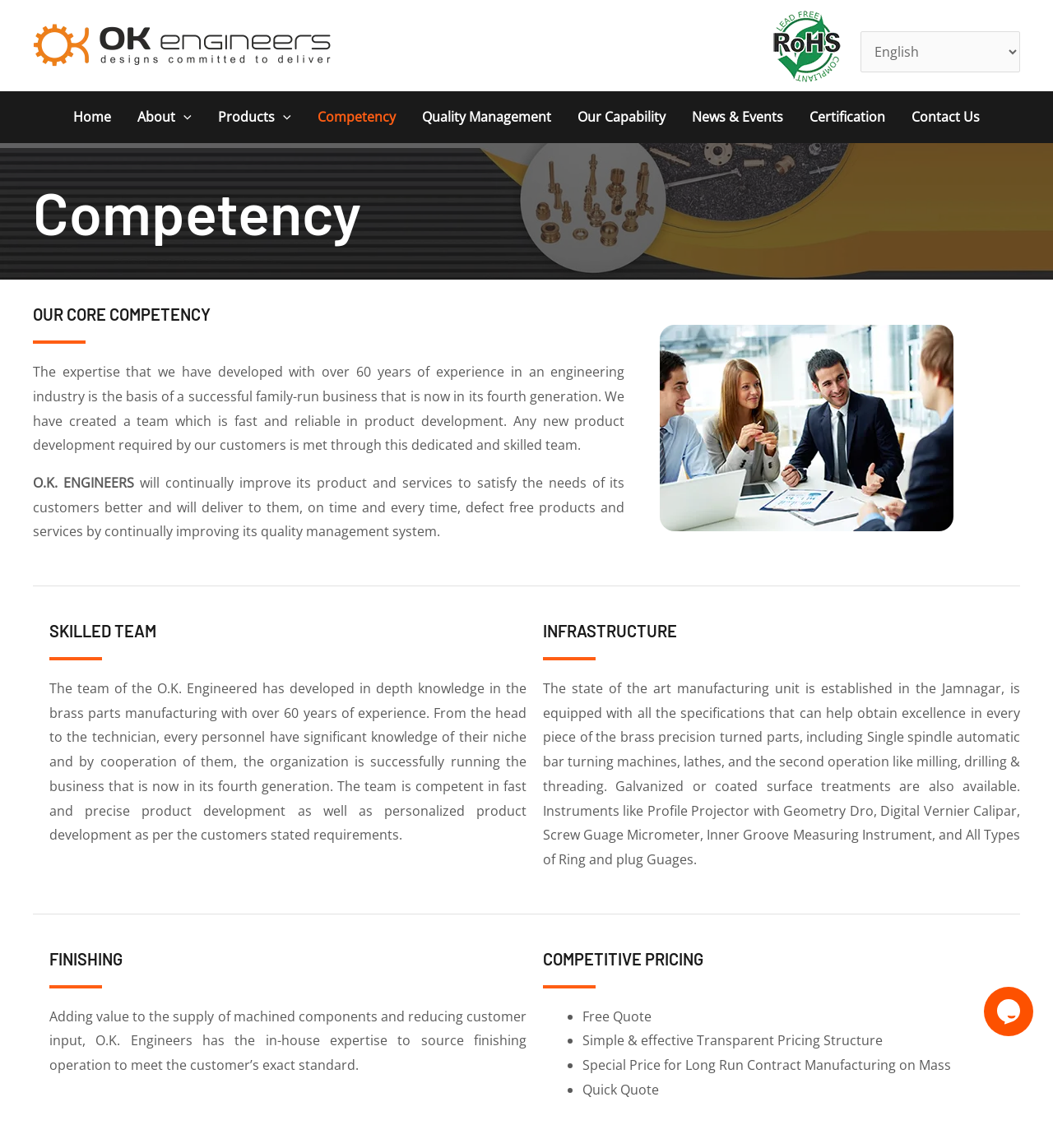Point out the bounding box coordinates of the section to click in order to follow this instruction: "Toggle About menu".

[0.118, 0.091, 0.195, 0.112]